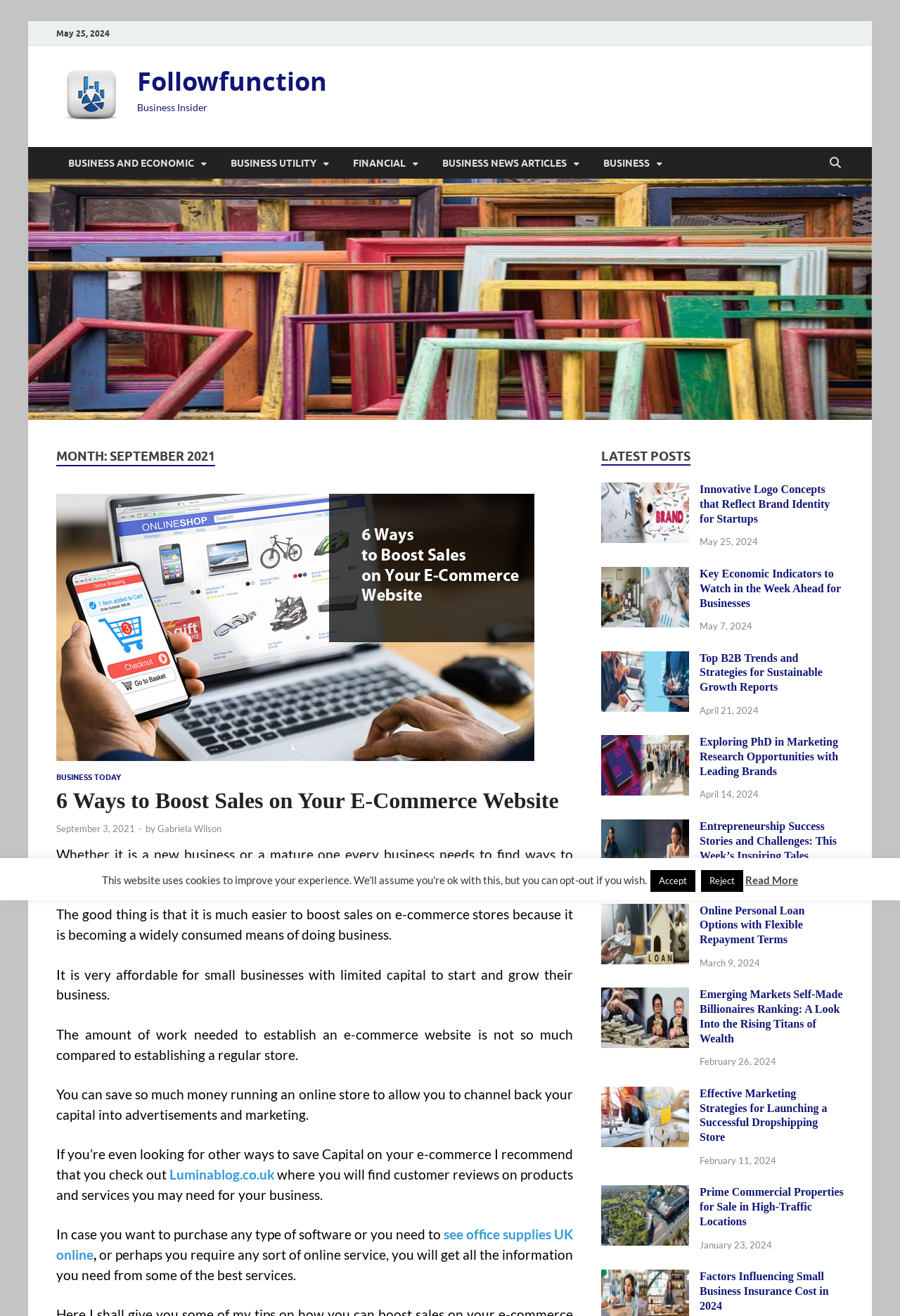Determine the coordinates of the bounding box that should be clicked to complete the instruction: "check the latest post 'Innovative Logo Concepts that Reflect Brand Identity for Startups'". The coordinates should be represented by four float numbers between 0 and 1: [left, top, right, bottom].

[0.668, 0.368, 0.766, 0.378]